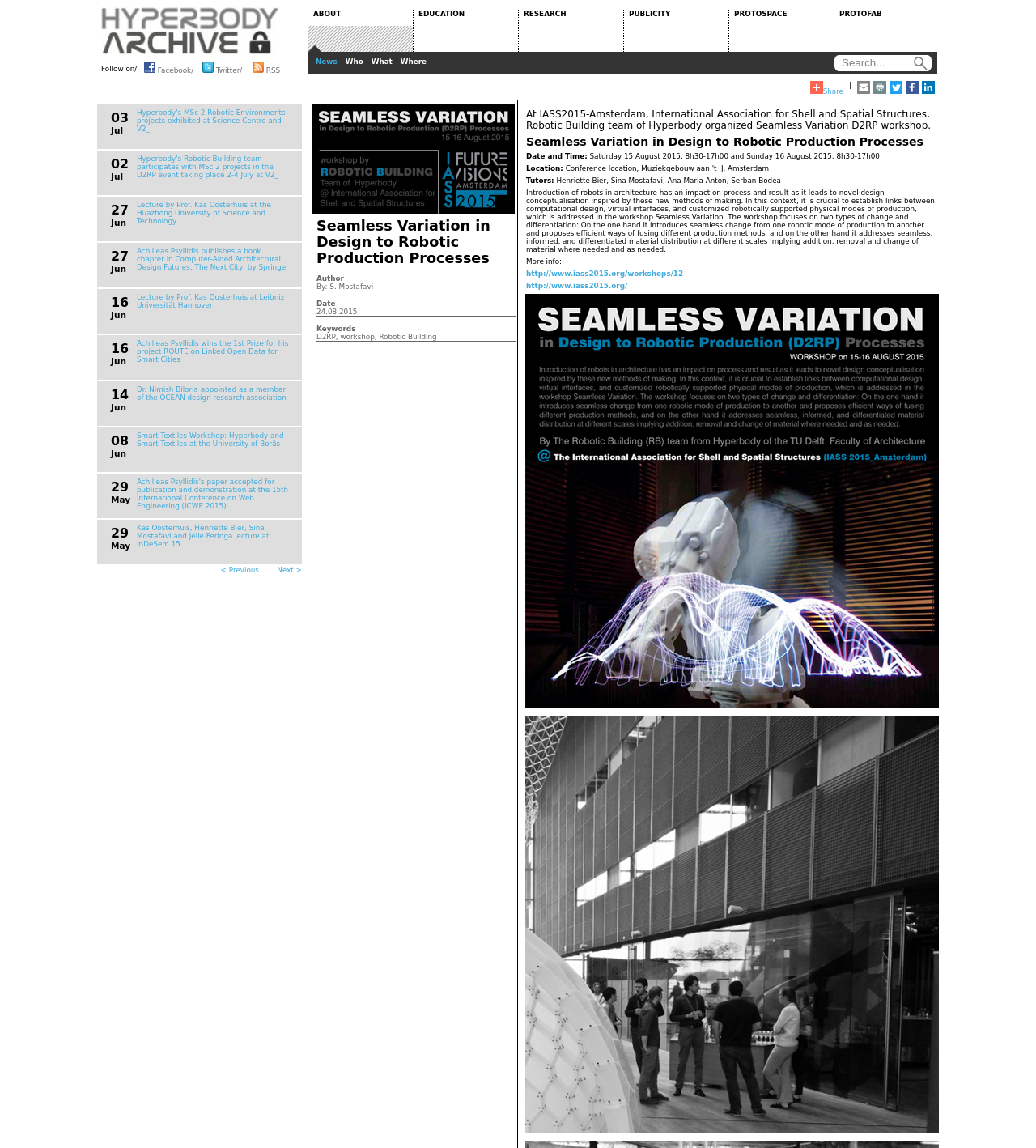Locate the bounding box coordinates of the element that needs to be clicked to carry out the instruction: "Click on the link to log in". The coordinates should be given as four float numbers ranging from 0 to 1, i.e., [left, top, right, bottom].

None